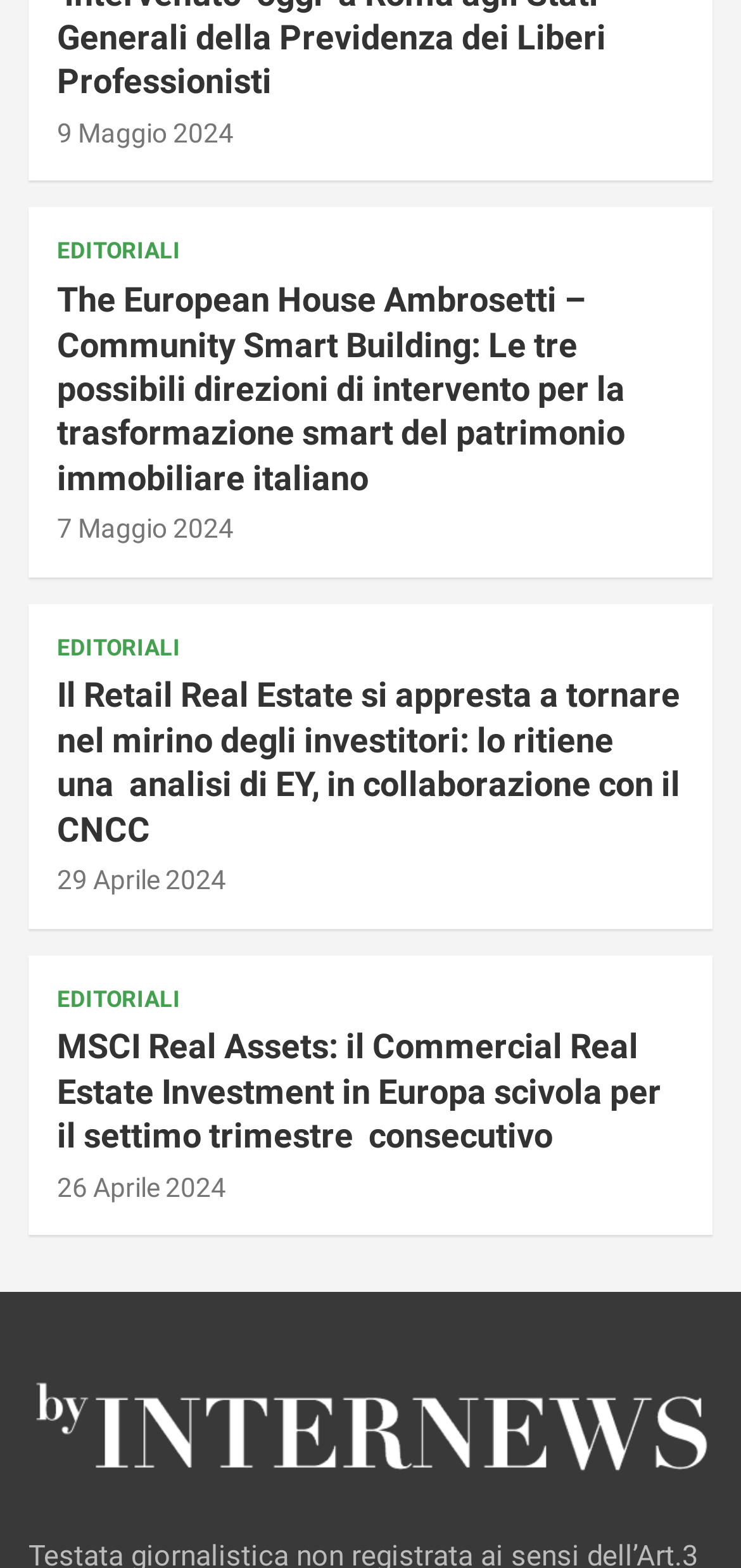Pinpoint the bounding box coordinates of the area that should be clicked to complete the following instruction: "read article about Commercial Real Estate Investment". The coordinates must be given as four float numbers between 0 and 1, i.e., [left, top, right, bottom].

[0.077, 0.654, 0.923, 0.739]